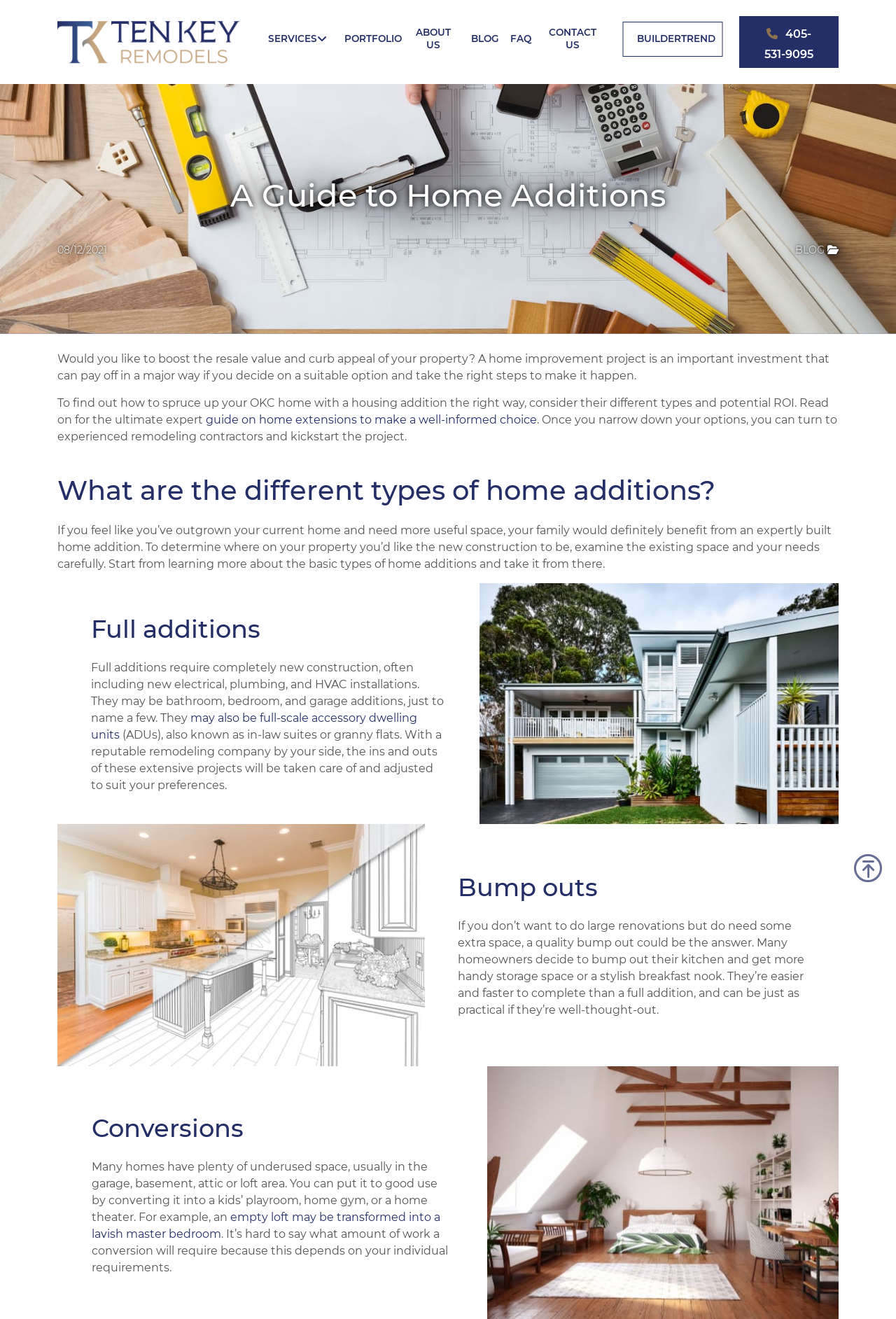Kindly provide the bounding box coordinates of the section you need to click on to fulfill the given instruction: "Learn more about 'guide on home extensions'".

[0.23, 0.313, 0.599, 0.323]